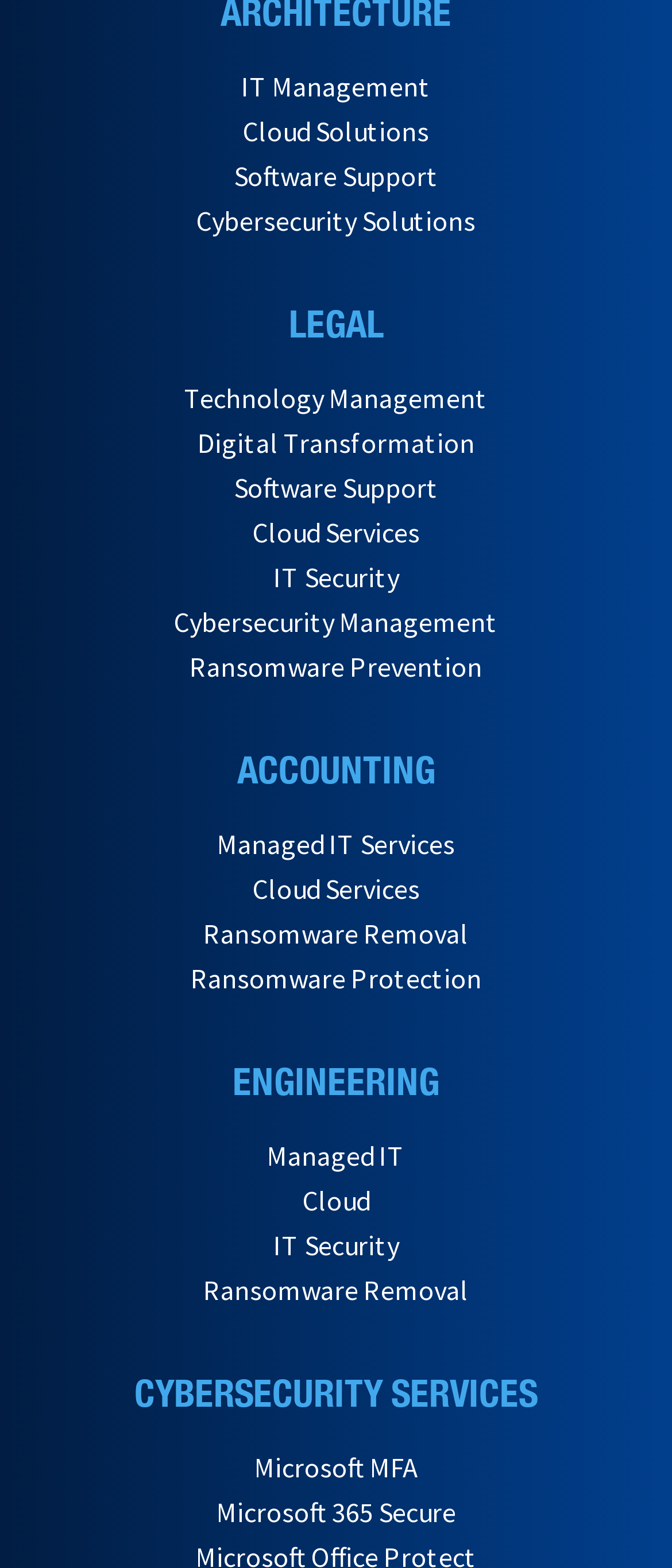What is the name of the link that is located at the bottom of the webpage?
Using the visual information, answer the question in a single word or phrase.

Microsoft 365 Secure